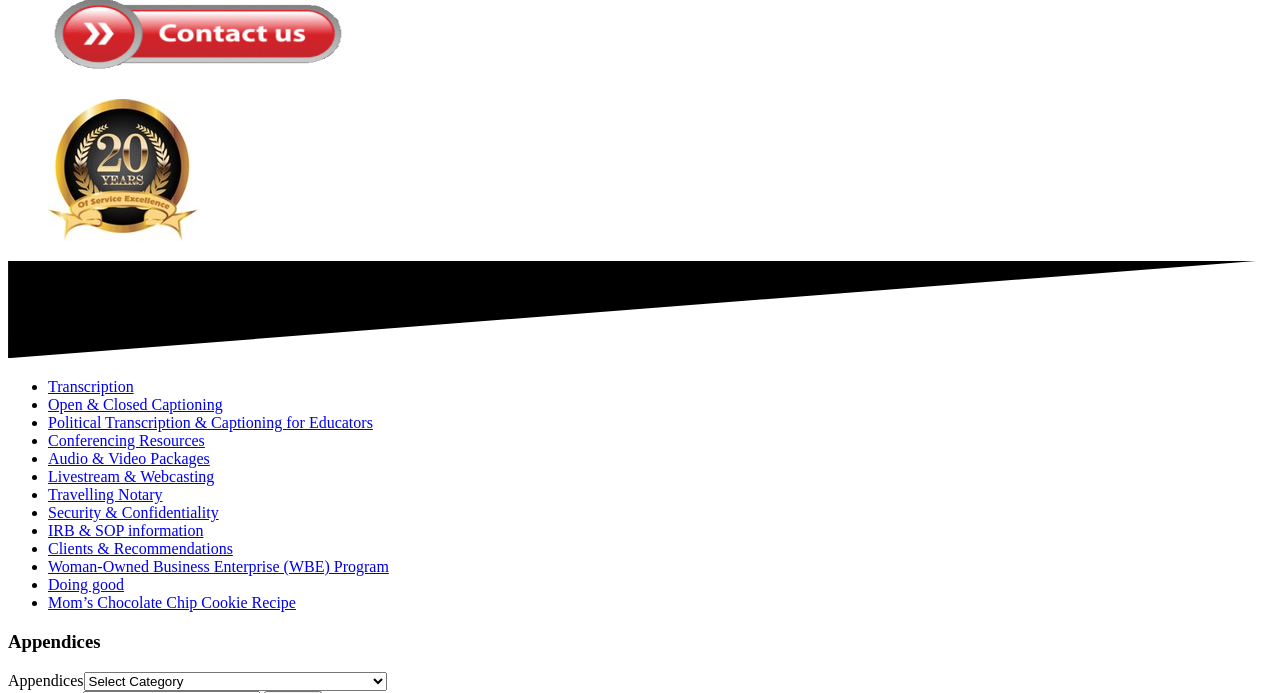What is the first link on the webpage?
Respond to the question with a single word or phrase according to the image.

Transcription